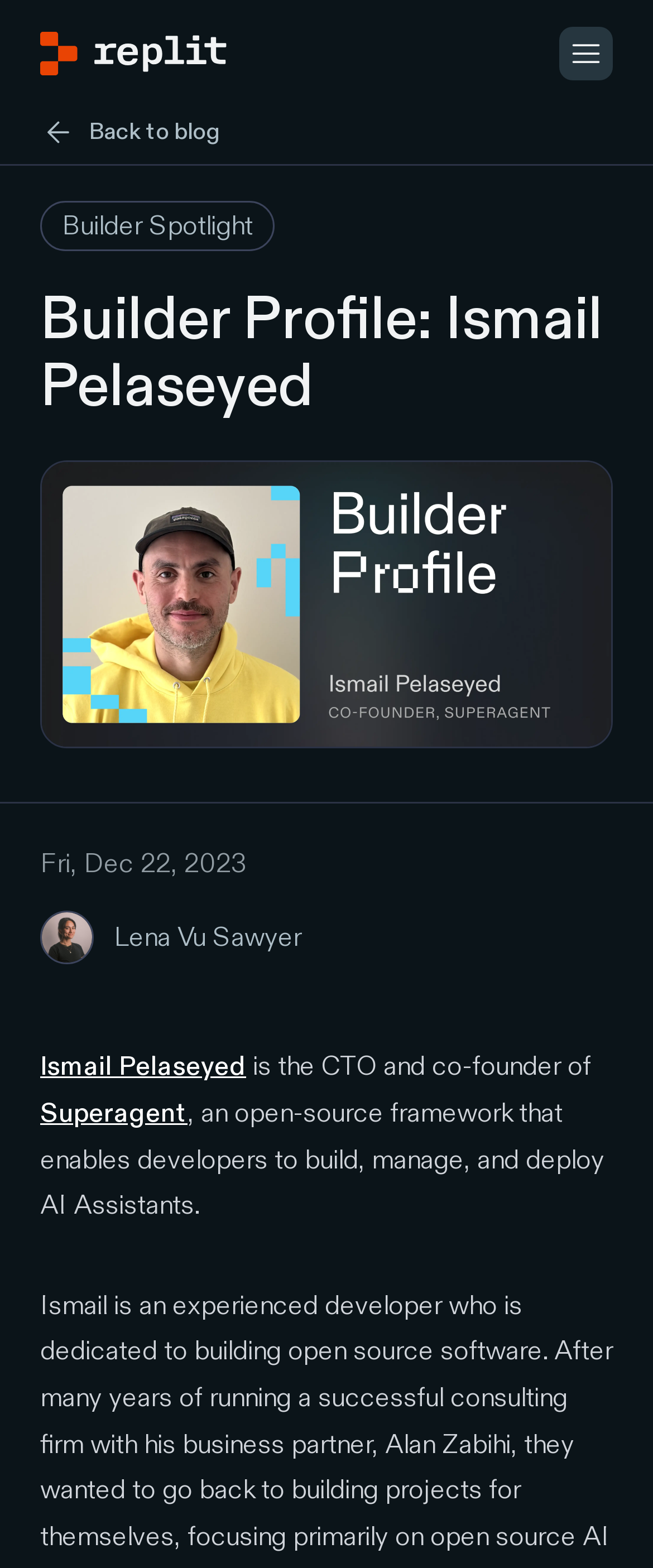What is the date mentioned on this webpage?
Answer the question with a thorough and detailed explanation.

I located the date by examining the time element which contains the text 'Fri, Dec 22, 2023'.